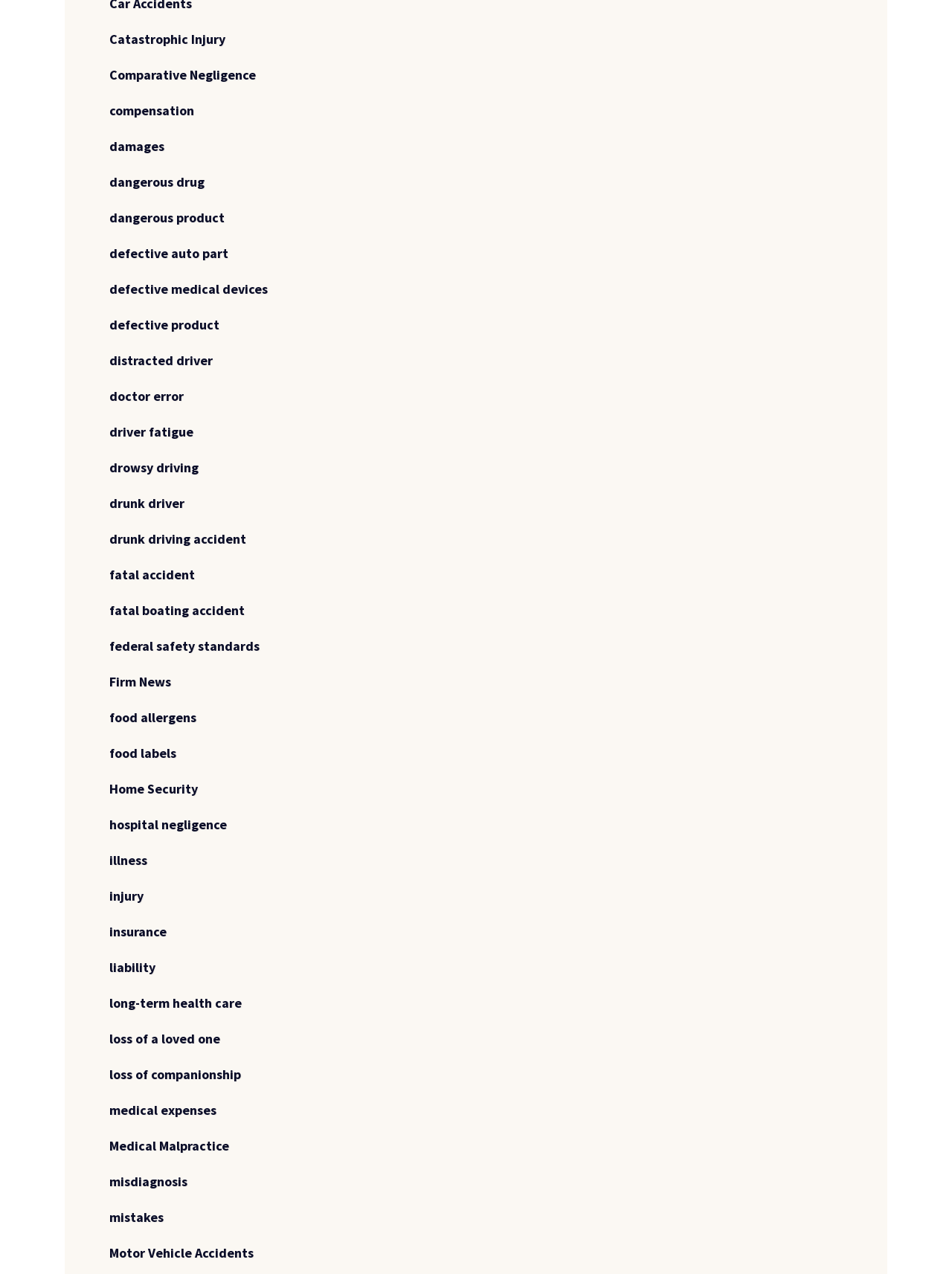Are there any links related to food?
Please look at the screenshot and answer in one word or a short phrase.

Yes